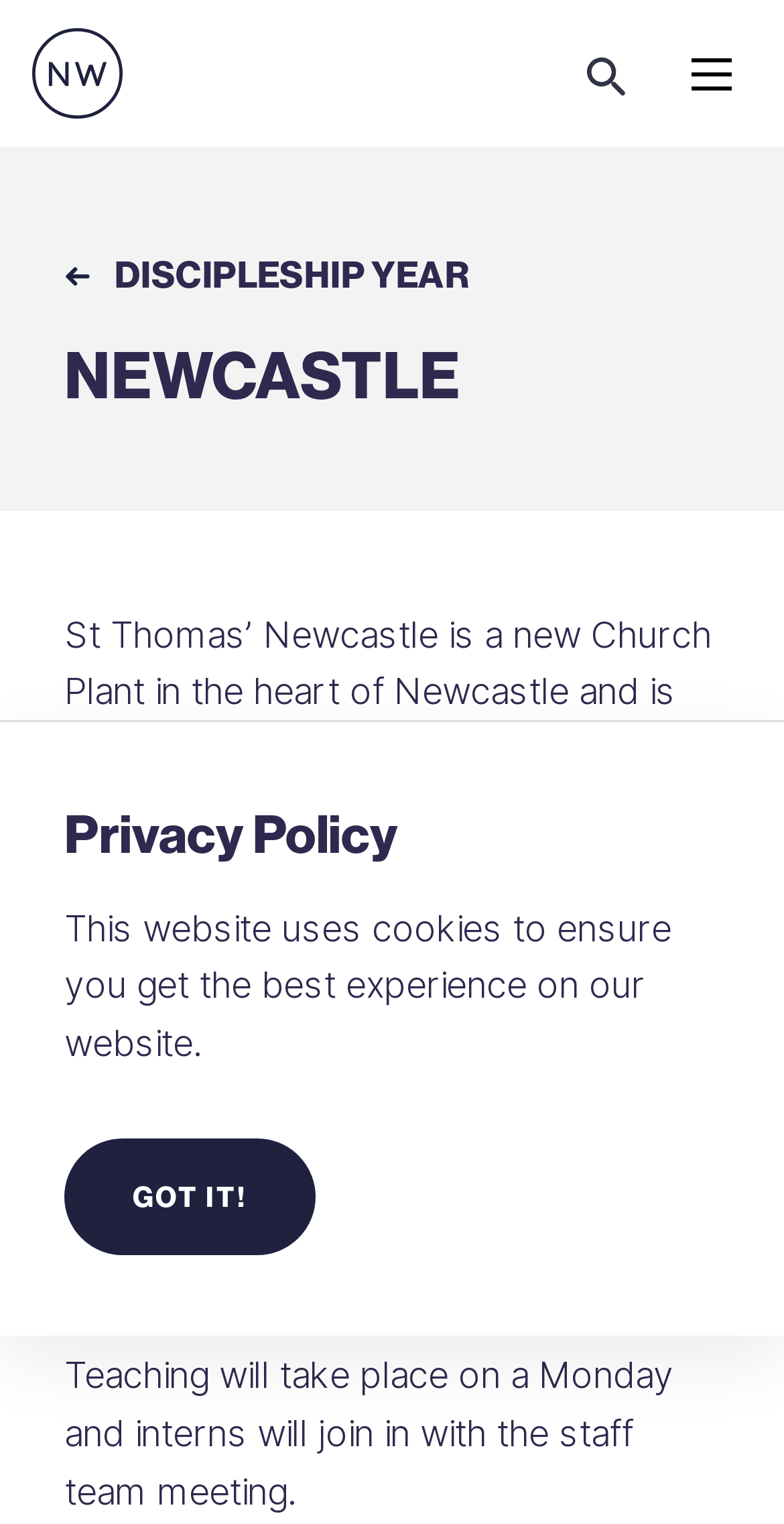Respond with a single word or phrase for the following question: 
What is the name of the church?

St Thomas’ Newcastle